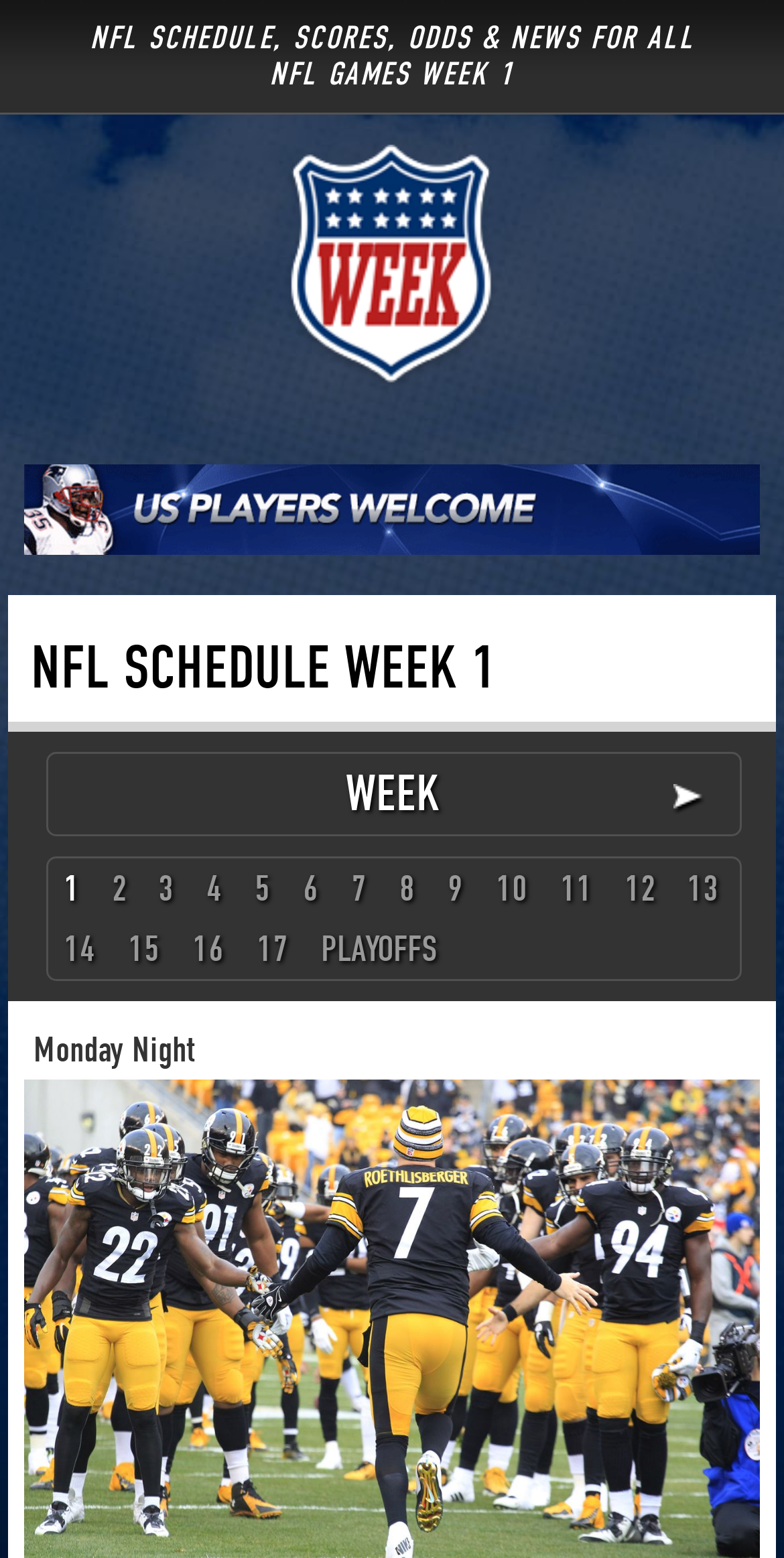What is the name of the night game?
Please use the image to provide an in-depth answer to the question.

The name of the night game is Monday Night, as indicated by the heading 'Monday Night' at the bottom of the page.